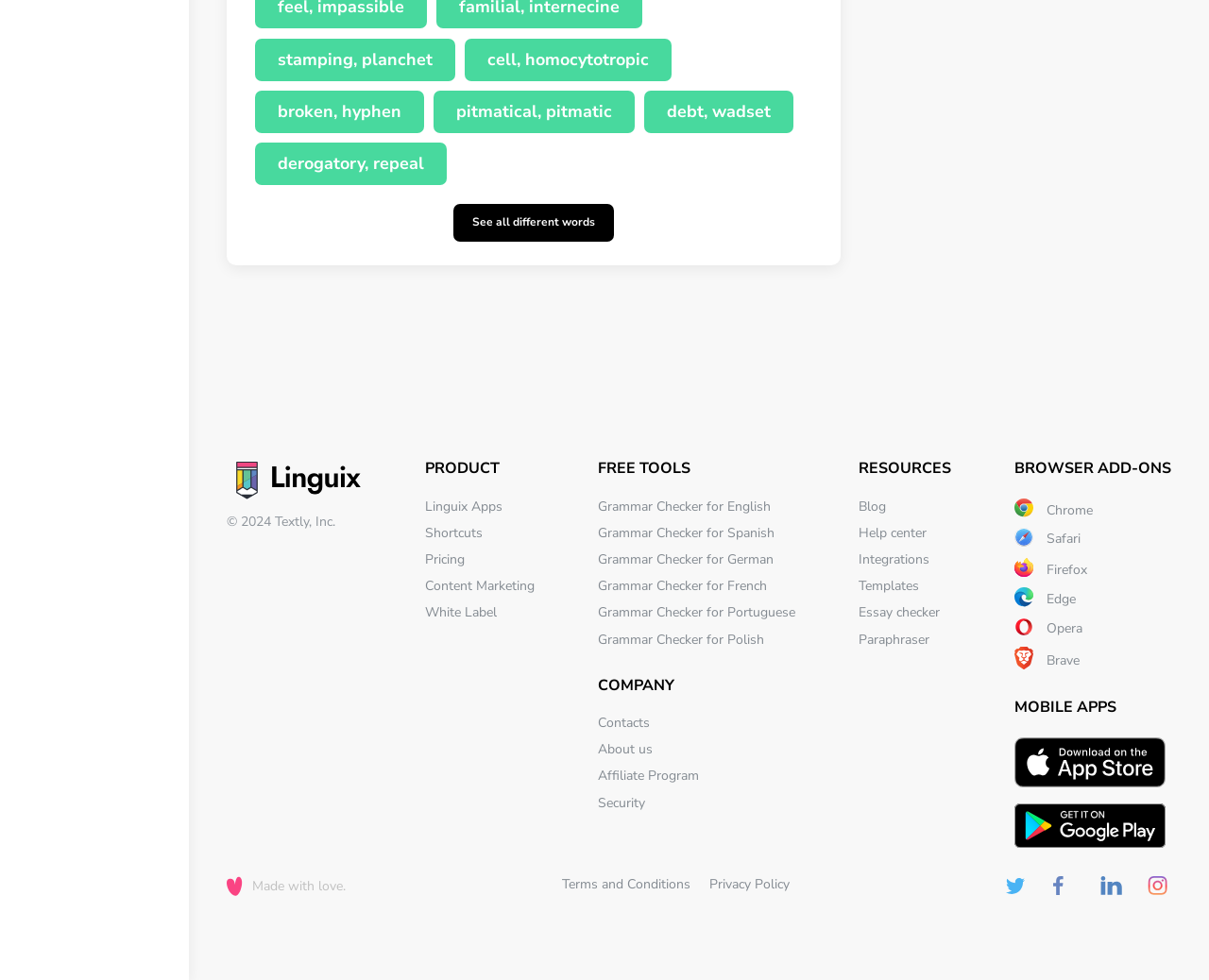What is the name of the section that contains 'Contacts', 'About us', and 'Affiliate Program'?
Examine the image closely and answer the question with as much detail as possible.

The section that contains 'Contacts', 'About us', and 'Affiliate Program' is labeled as 'COMPANY' and can be found in the middle of the webpage.